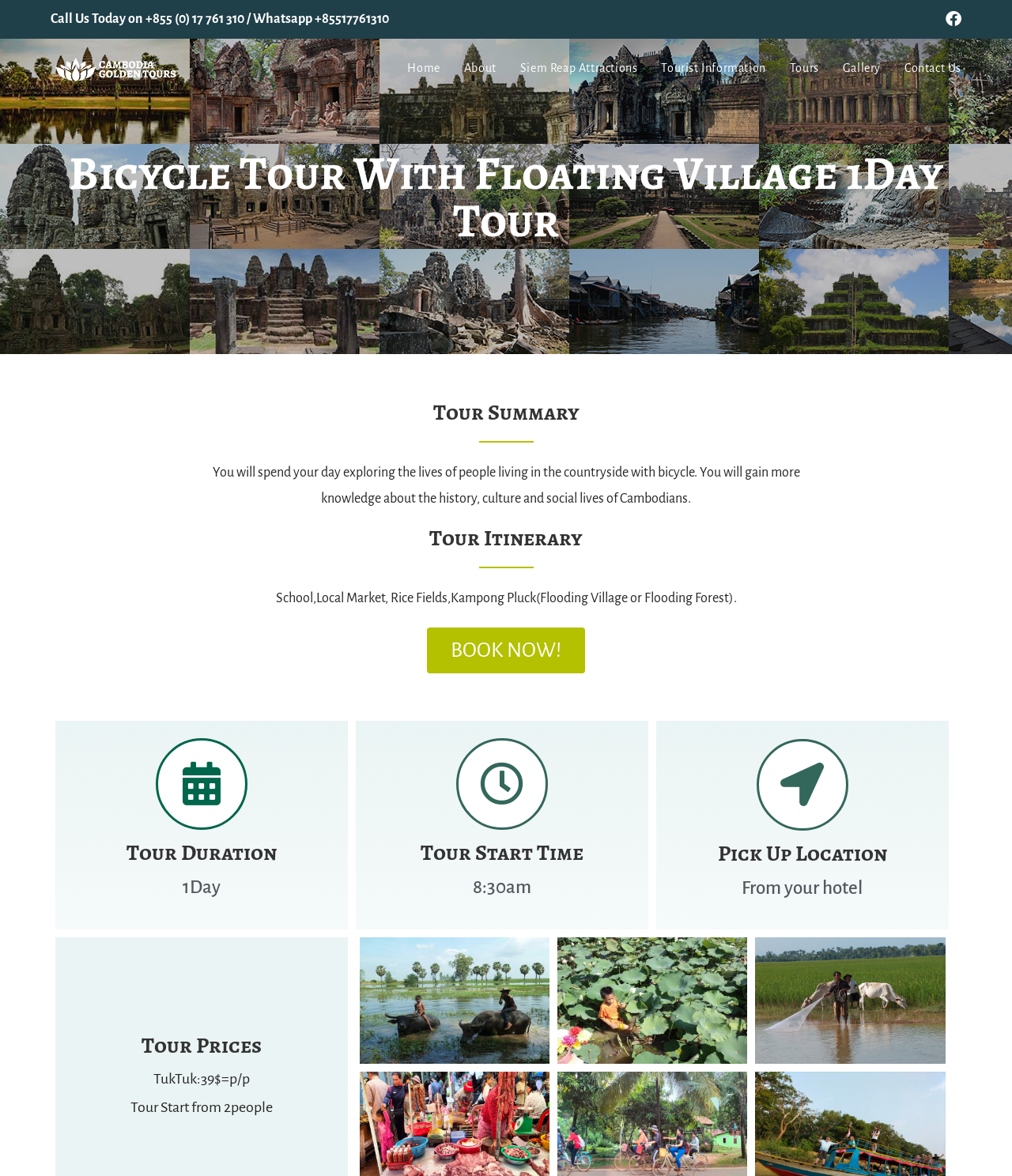Please locate the bounding box coordinates for the element that should be clicked to achieve the following instruction: "Call the phone number". Ensure the coordinates are given as four float numbers between 0 and 1, i.e., [left, top, right, bottom].

[0.05, 0.01, 0.384, 0.022]